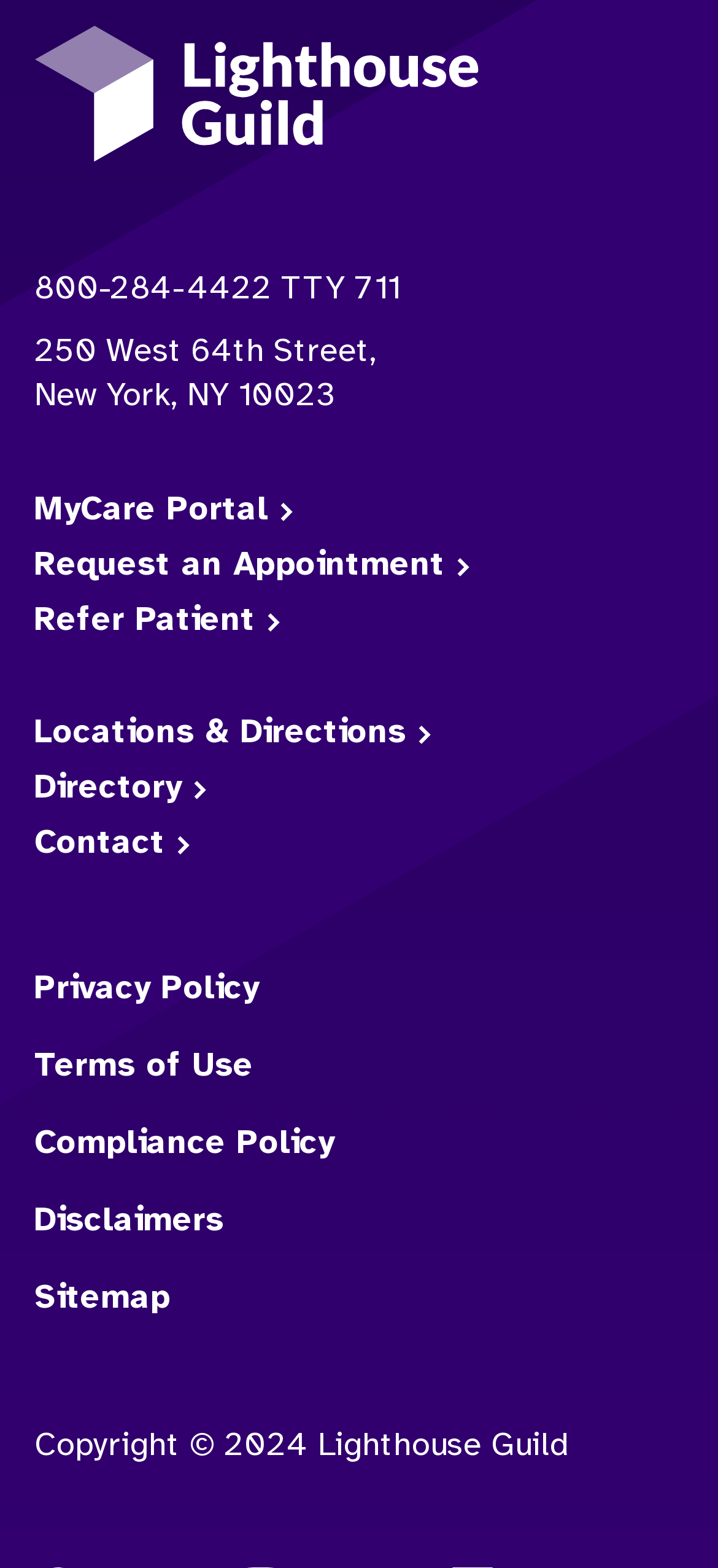Refer to the image and provide an in-depth answer to the question:
What is the phone number to contact Lighthouse Guild?

I found the phone number by looking at the link with the text '800-284-4422 TTY 711' which is located below the 'Contact info:' text.